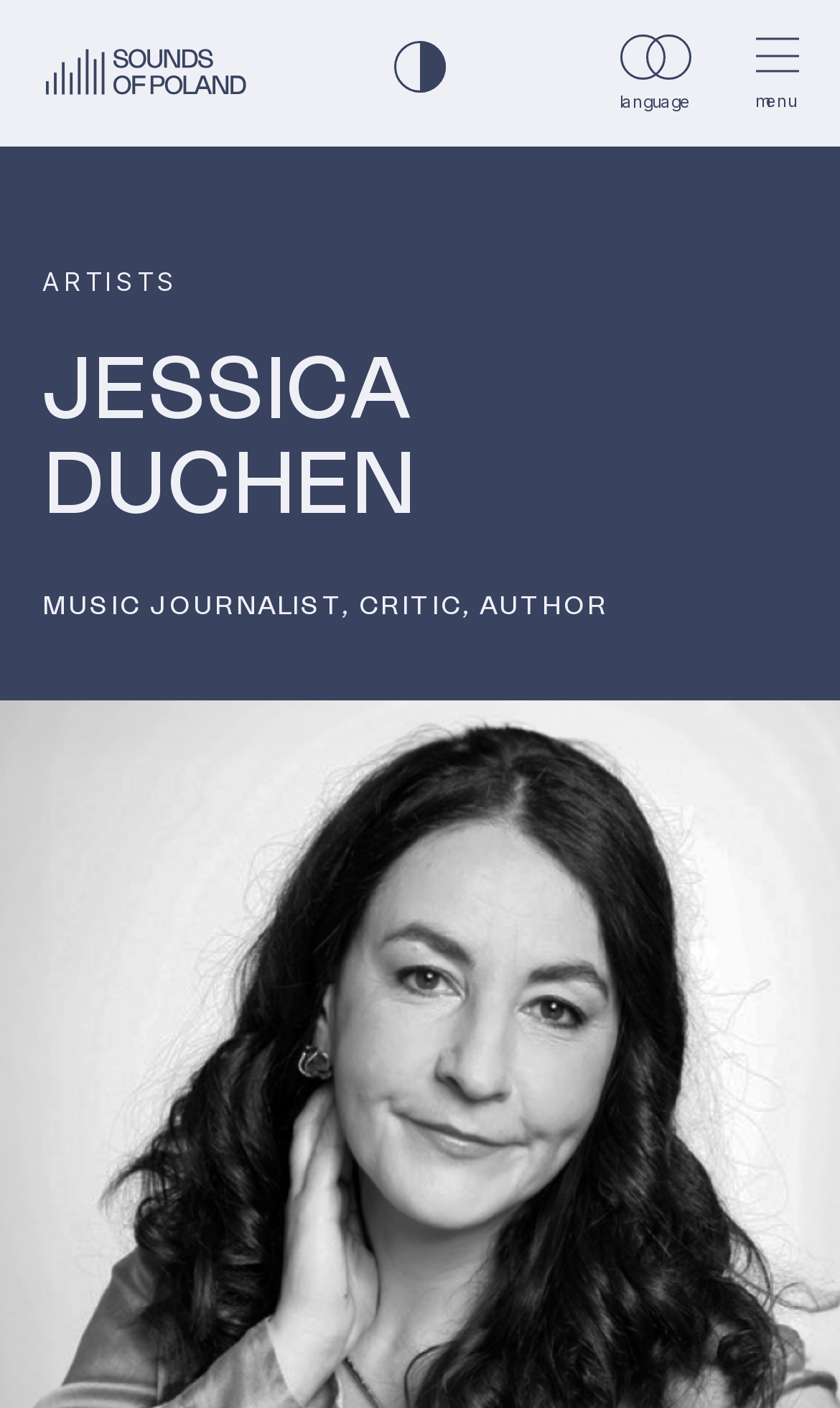Extract the bounding box coordinates of the UI element described: "alt="Sounds of Poland logo"". Provide the coordinates in the format [left, top, right, bottom] with values ranging from 0 to 1.

[0.05, 0.034, 0.294, 0.07]